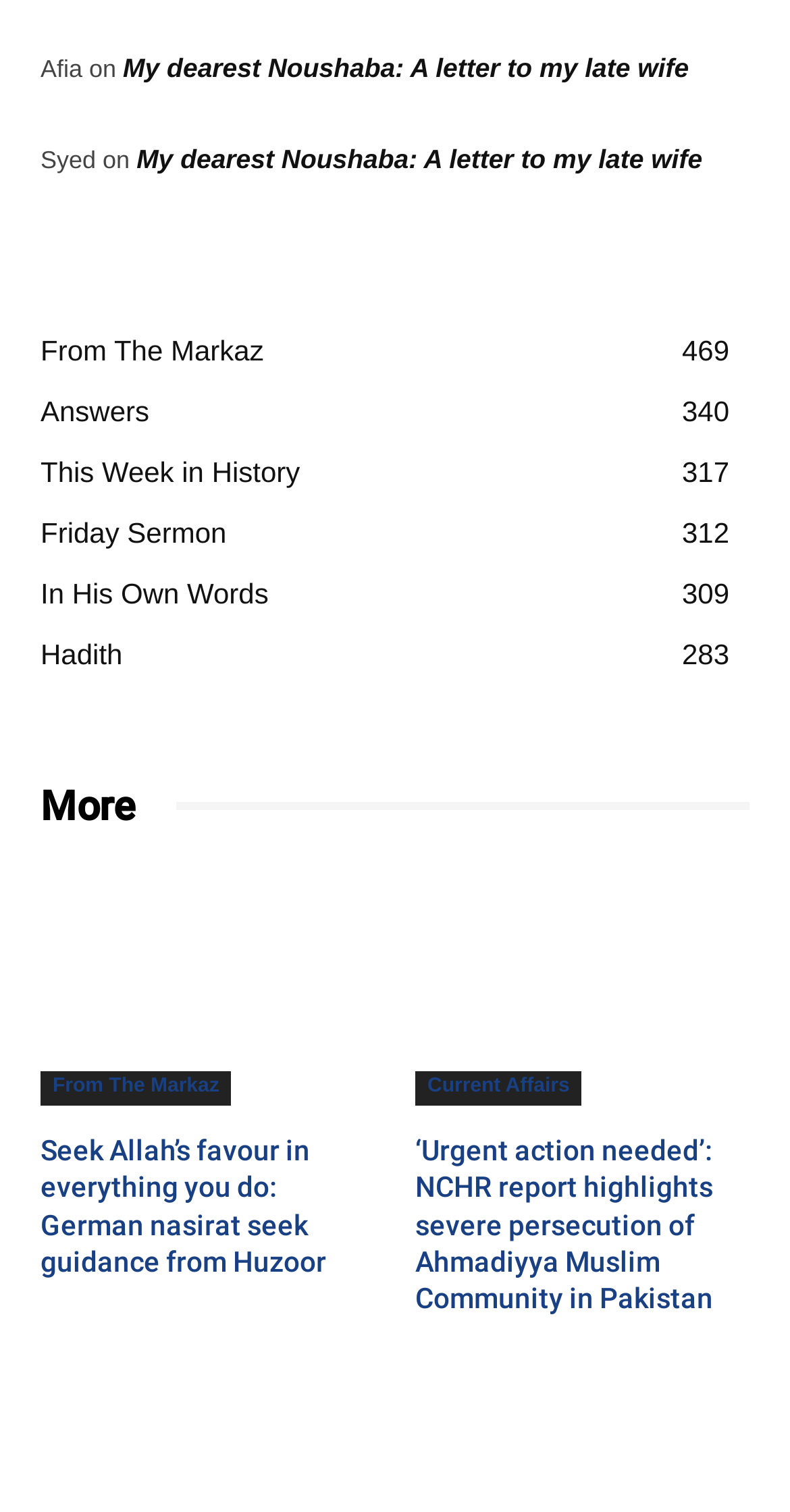For the following element description, predict the bounding box coordinates in the format (top-left x, top-left y, bottom-right x, bottom-right y). All values should be floating point numbers between 0 and 1. Description: Friday Sermon312

[0.051, 0.341, 0.287, 0.363]